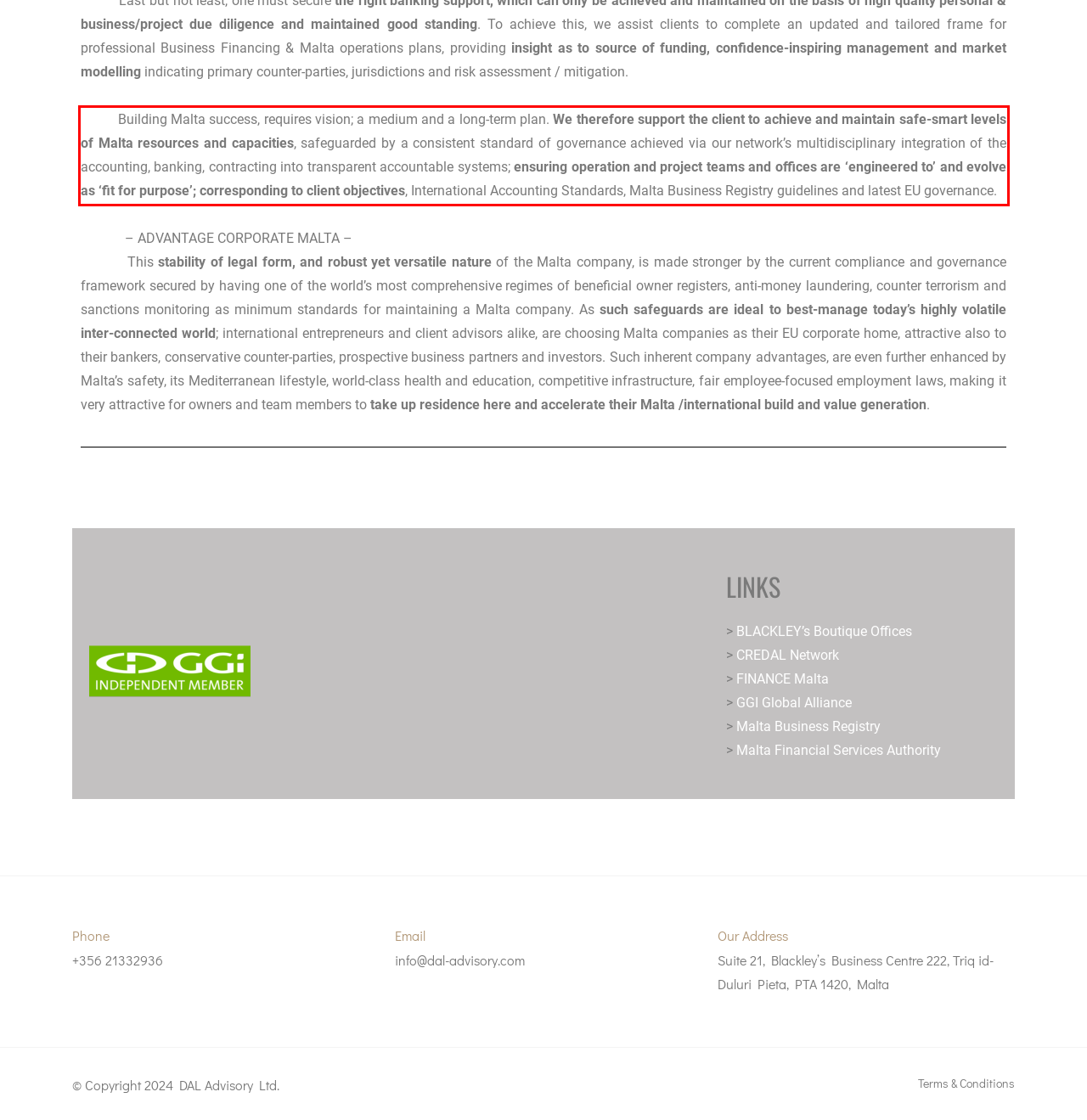You are given a screenshot of a webpage with a UI element highlighted by a red bounding box. Please perform OCR on the text content within this red bounding box.

Building Malta success, requires vision; a medium and a long-term plan. We therefore support the client to achieve and maintain safe-smart levels of Malta resources and capacities, safeguarded by a consistent standard of governance achieved via our network’s multidisciplinary integration of the accounting, banking, contracting into transparent accountable systems; ensuring operation and project teams and offices are ‘engineered to’ and evolve as ‘fit for purpose’; corresponding to client objectives, International Accounting Standards, Malta Business Registry guidelines and latest EU governance.